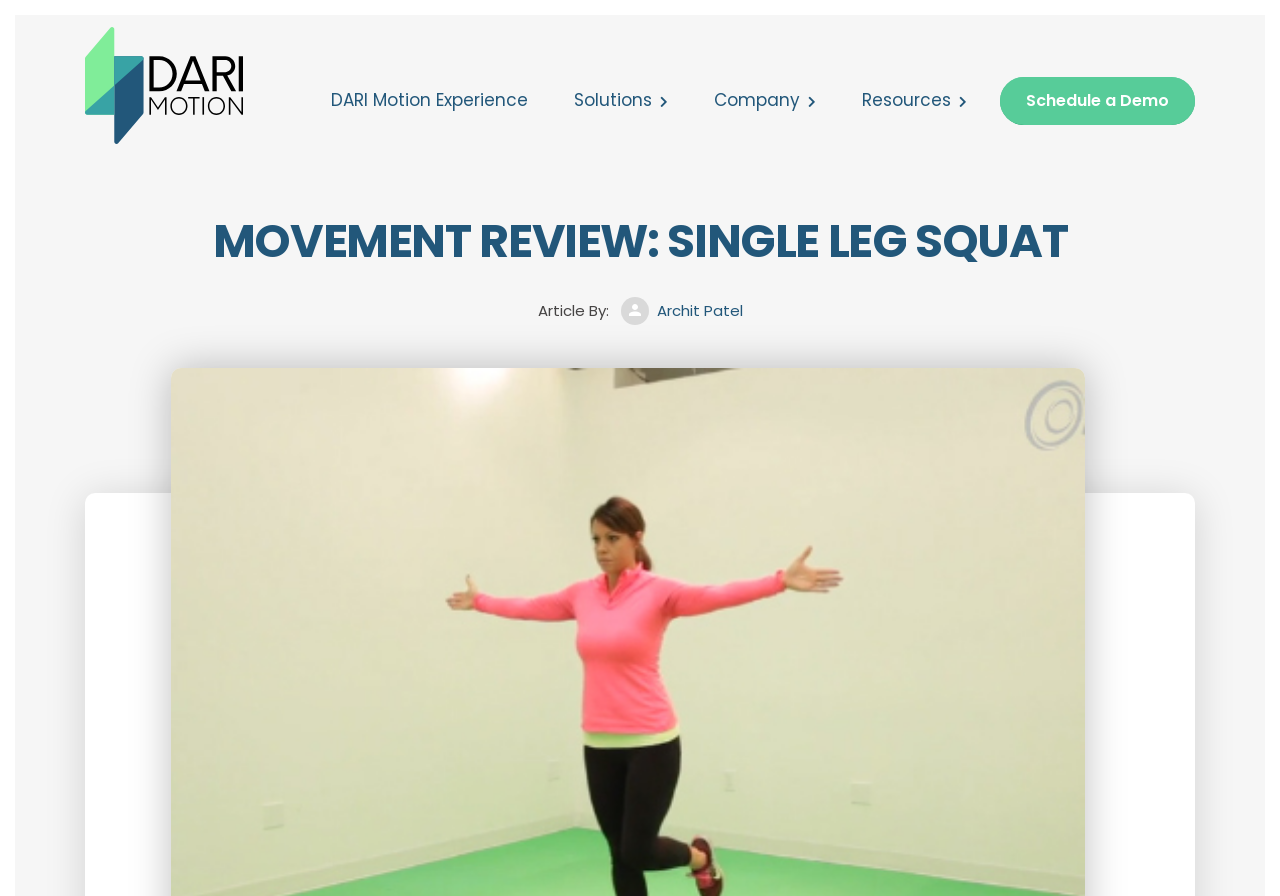Can you find and generate the webpage's heading?

MOVEMENT REVIEW: SINGLE LEG SQUAT